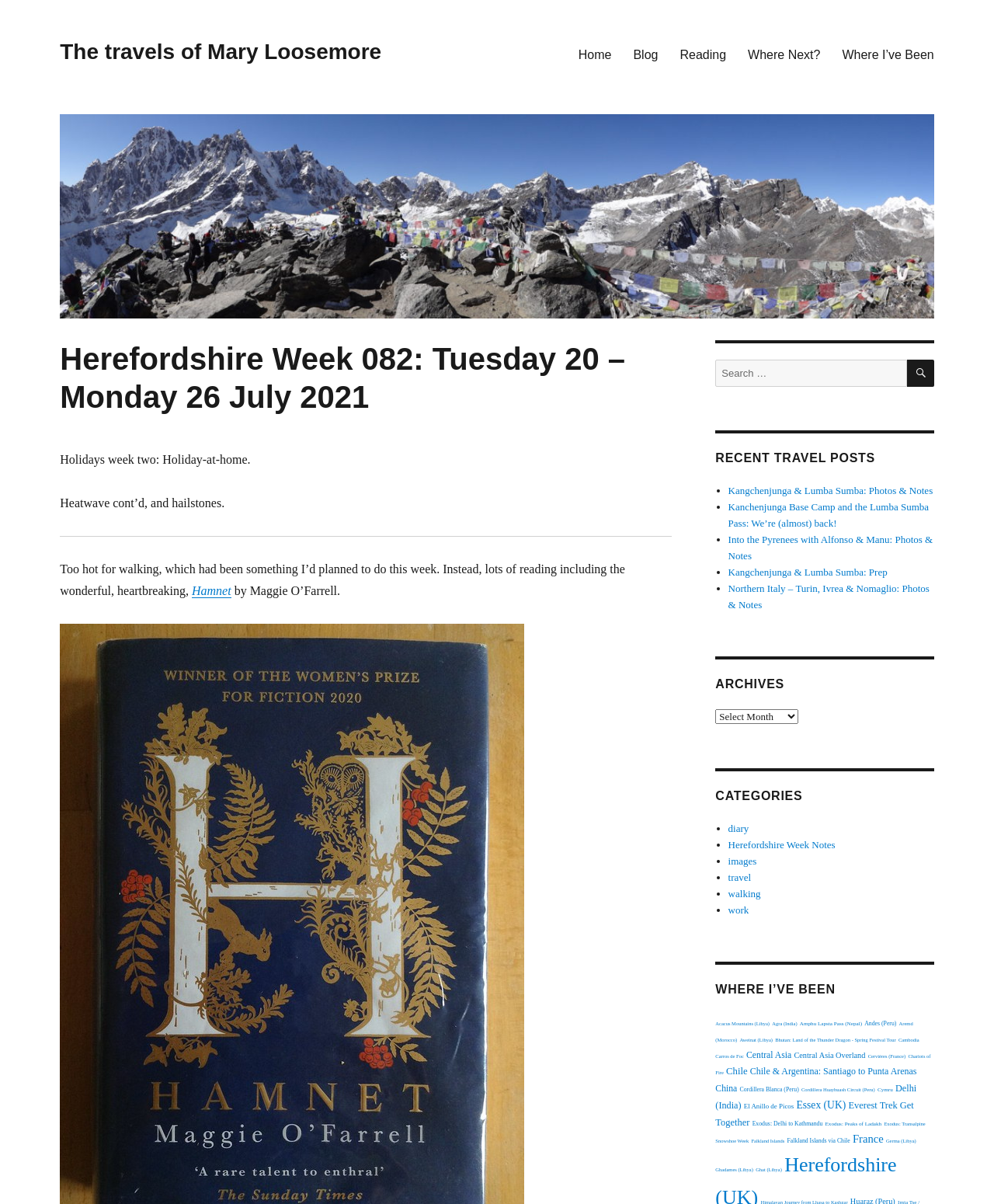Please indicate the bounding box coordinates of the element's region to be clicked to achieve the instruction: "Explore the 'Where I’ve Been' section". Provide the coordinates as four float numbers between 0 and 1, i.e., [left, top, right, bottom].

[0.72, 0.815, 0.94, 0.828]